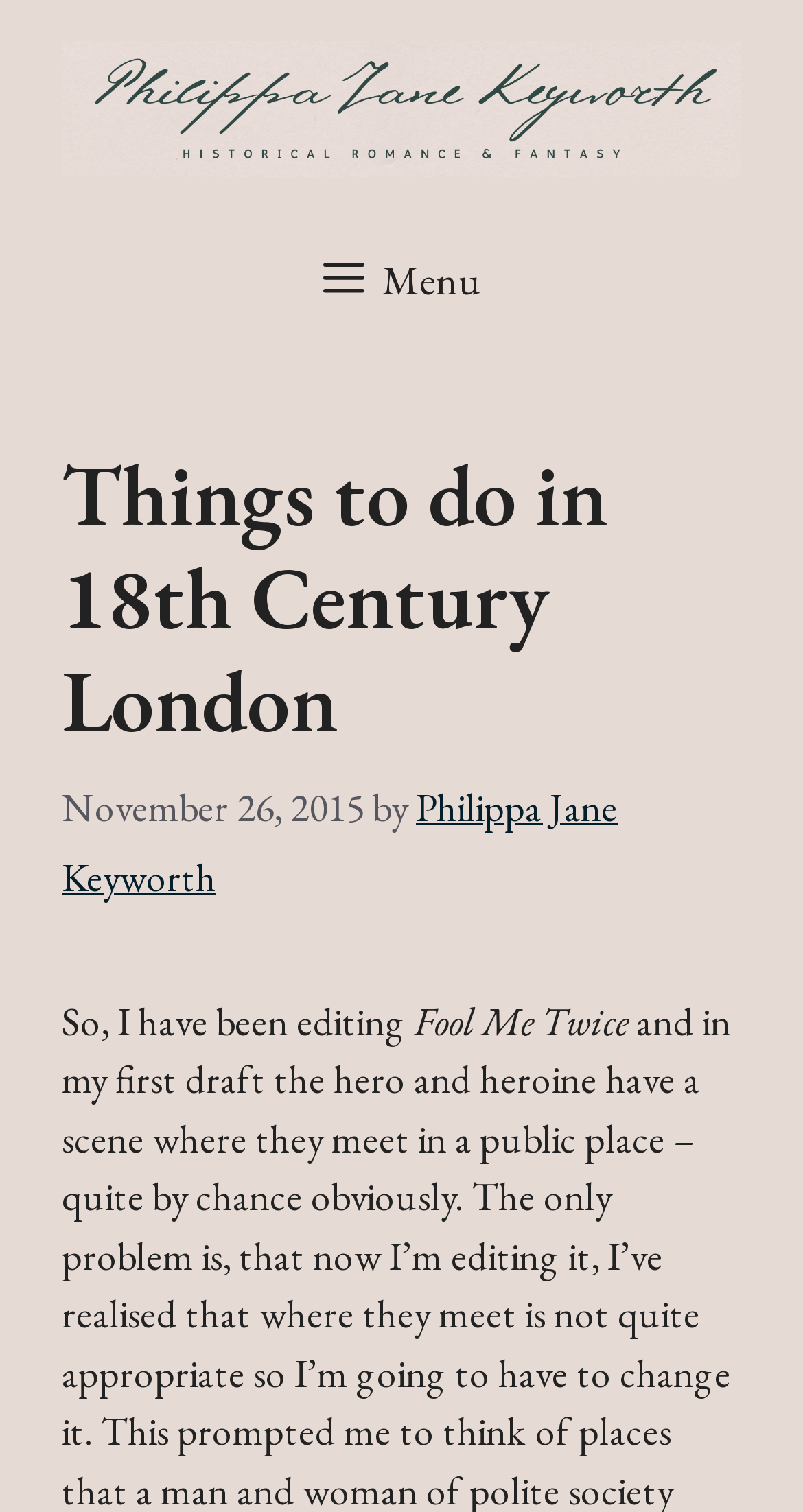Is the menu button expanded?
Refer to the image and give a detailed response to the question.

The menu button is located in the navigation section at the top of the webpage, and its 'expanded' property is set to 'False', indicating that it is not expanded.